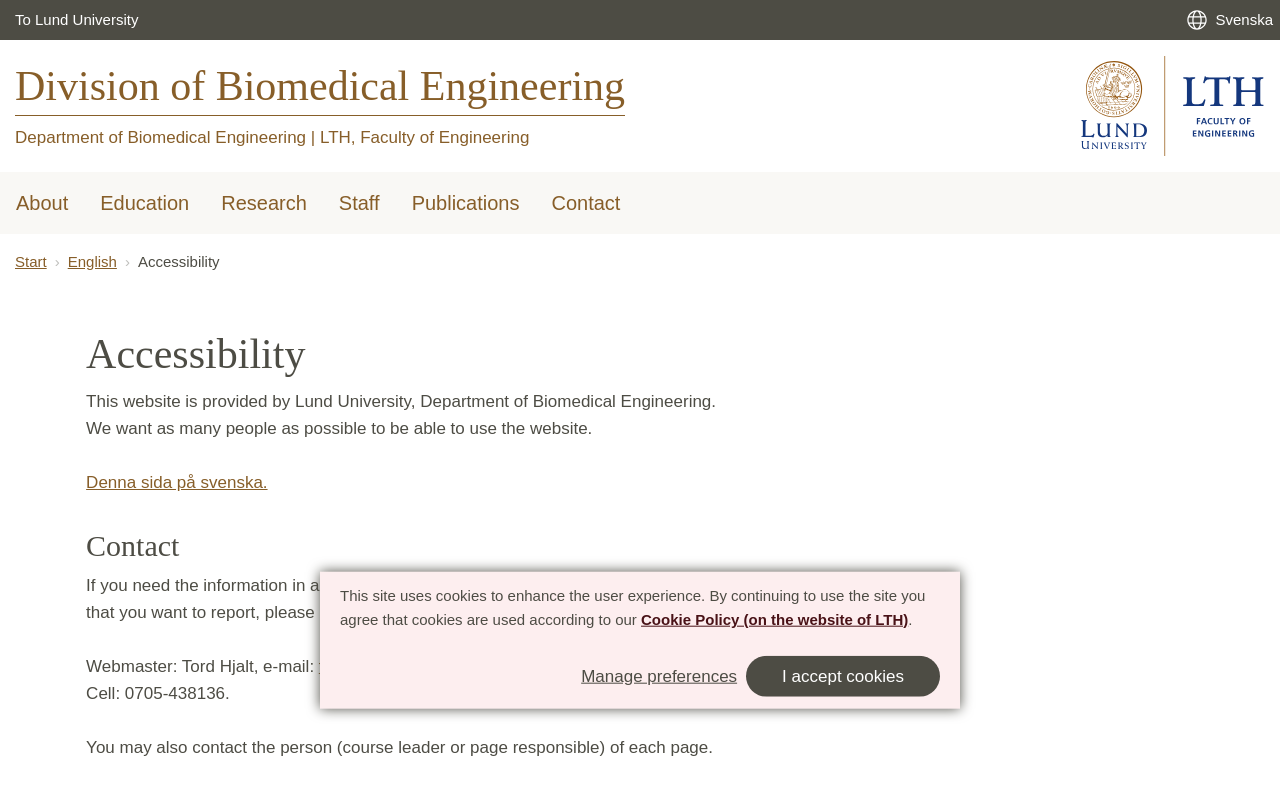Based on the image, please respond to the question with as much detail as possible:
How can I contact the webmaster?

The contact information for the webmaster is provided in the 'Contact' section, which includes the email address 'tord.hjalt@bme.lth.se' and phone number '0705-438136'.